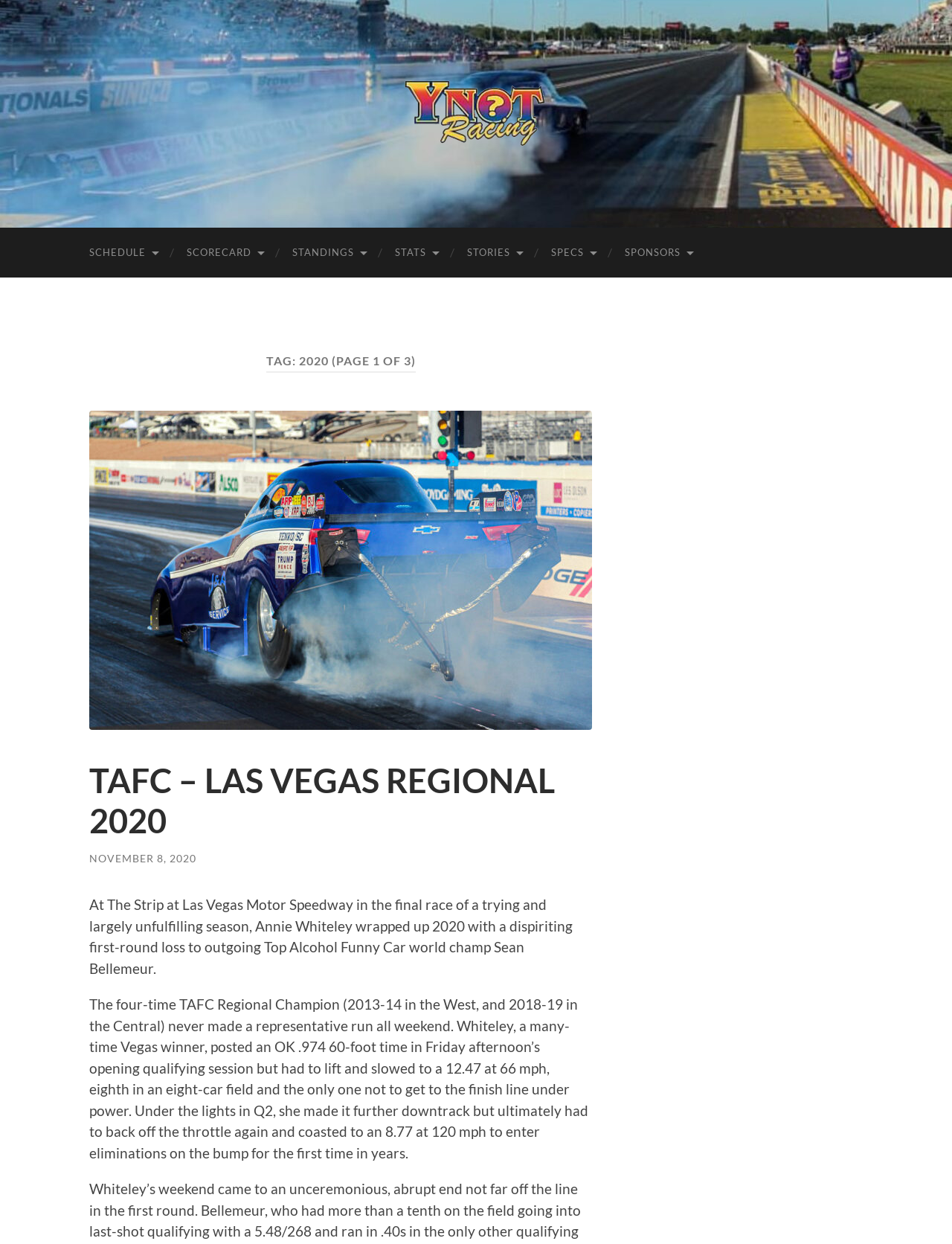What is the primary heading on this webpage?

TAG: 2020 (PAGE 1 OF 3)